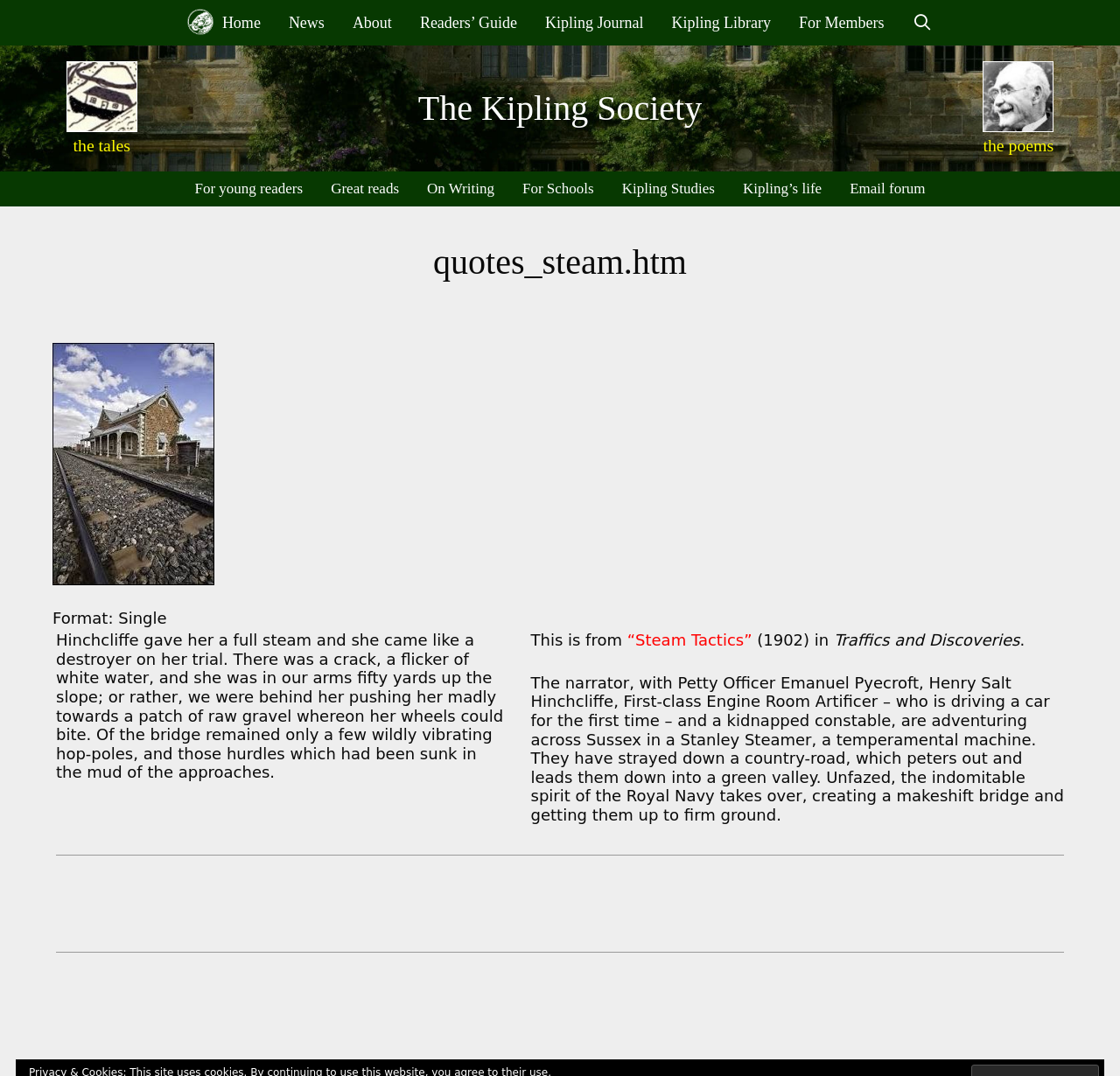Identify the bounding box coordinates for the element you need to click to achieve the following task: "View 'Current' page". The coordinates must be four float values ranging from 0 to 1, formatted as [left, top, right, bottom].

None